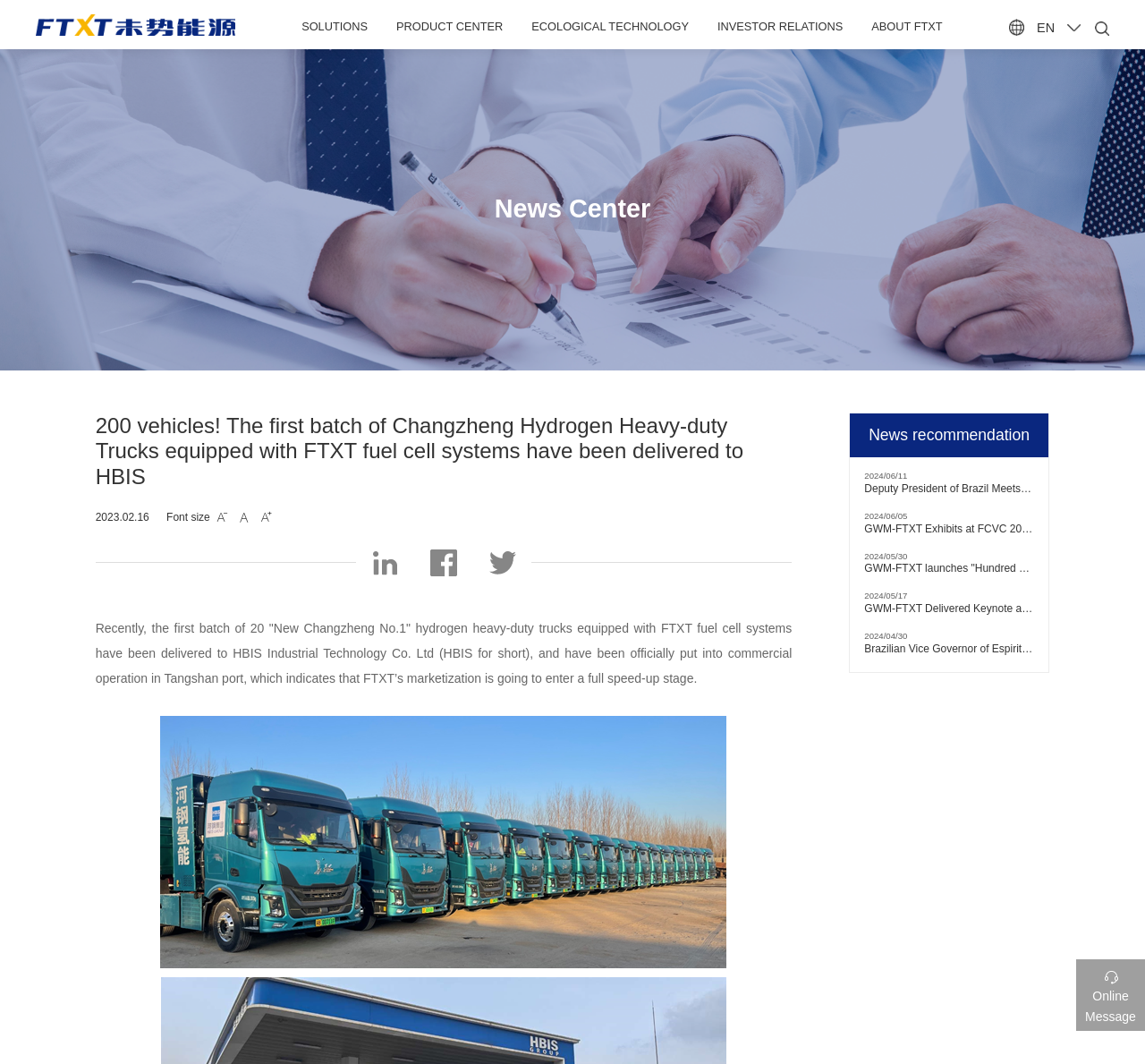Determine the bounding box coordinates of the clickable region to carry out the instruction: "Read the news recommendation".

[0.759, 0.4, 0.899, 0.417]